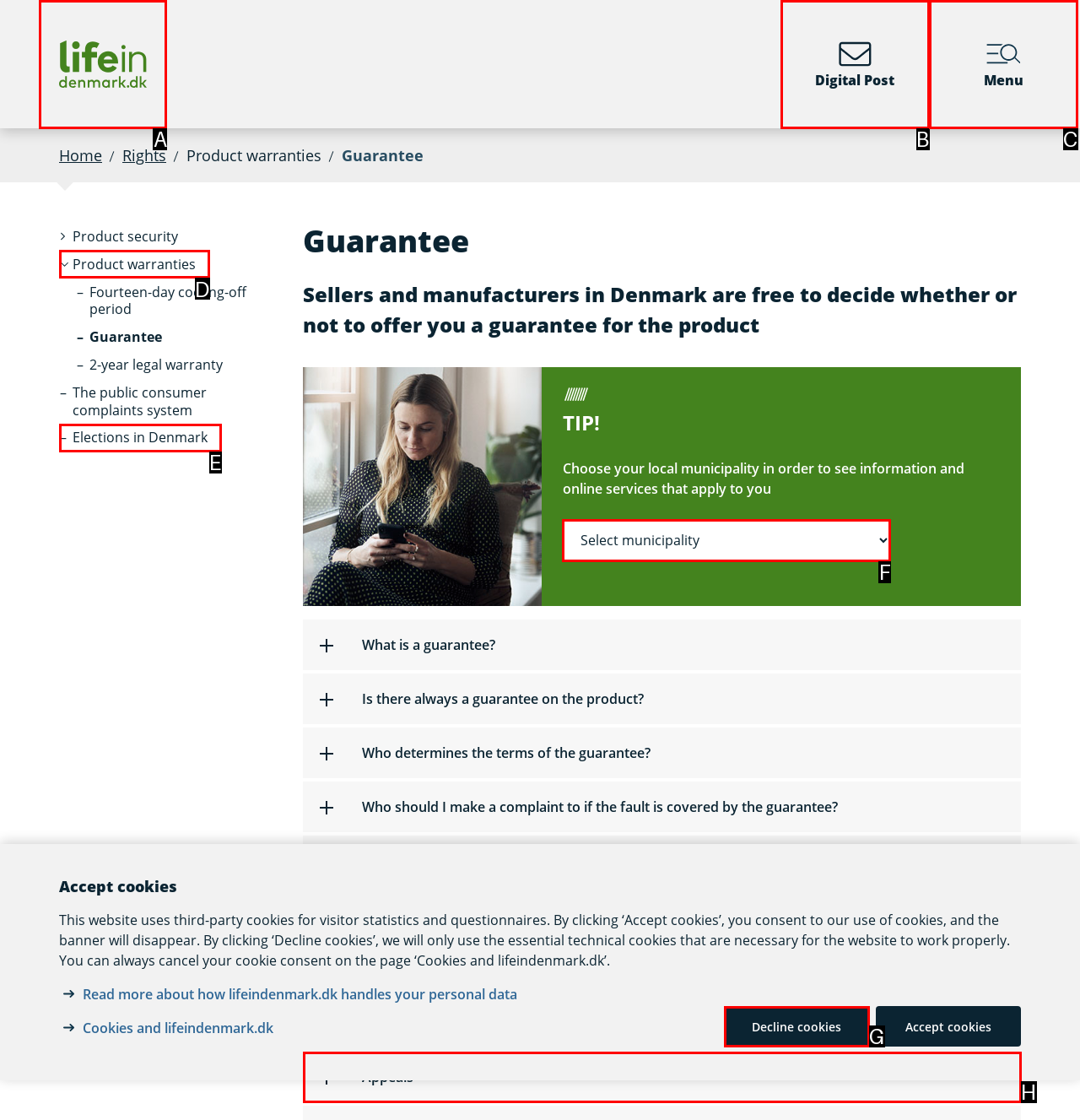Identify the matching UI element based on the description: Sour Lake, TX
Reply with the letter from the available choices.

None